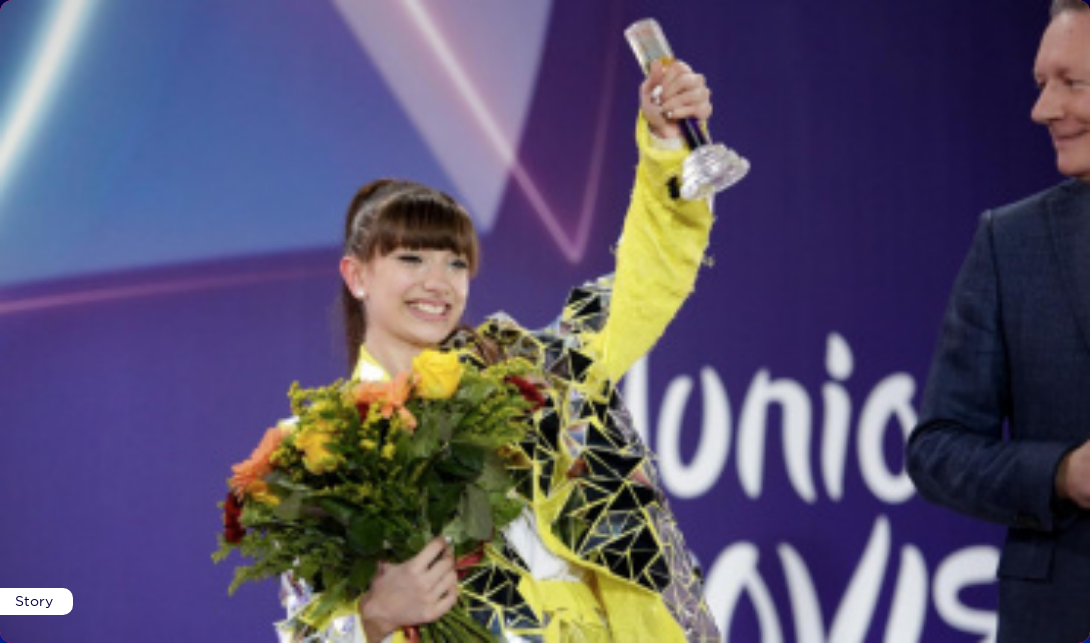What is the dominant color of the contestant's outfit?
Please provide a detailed and comprehensive answer to the question.

The contestant's outfit features bright yellow and intricate geometric patterns, which adds to the celebratory atmosphere of the event.